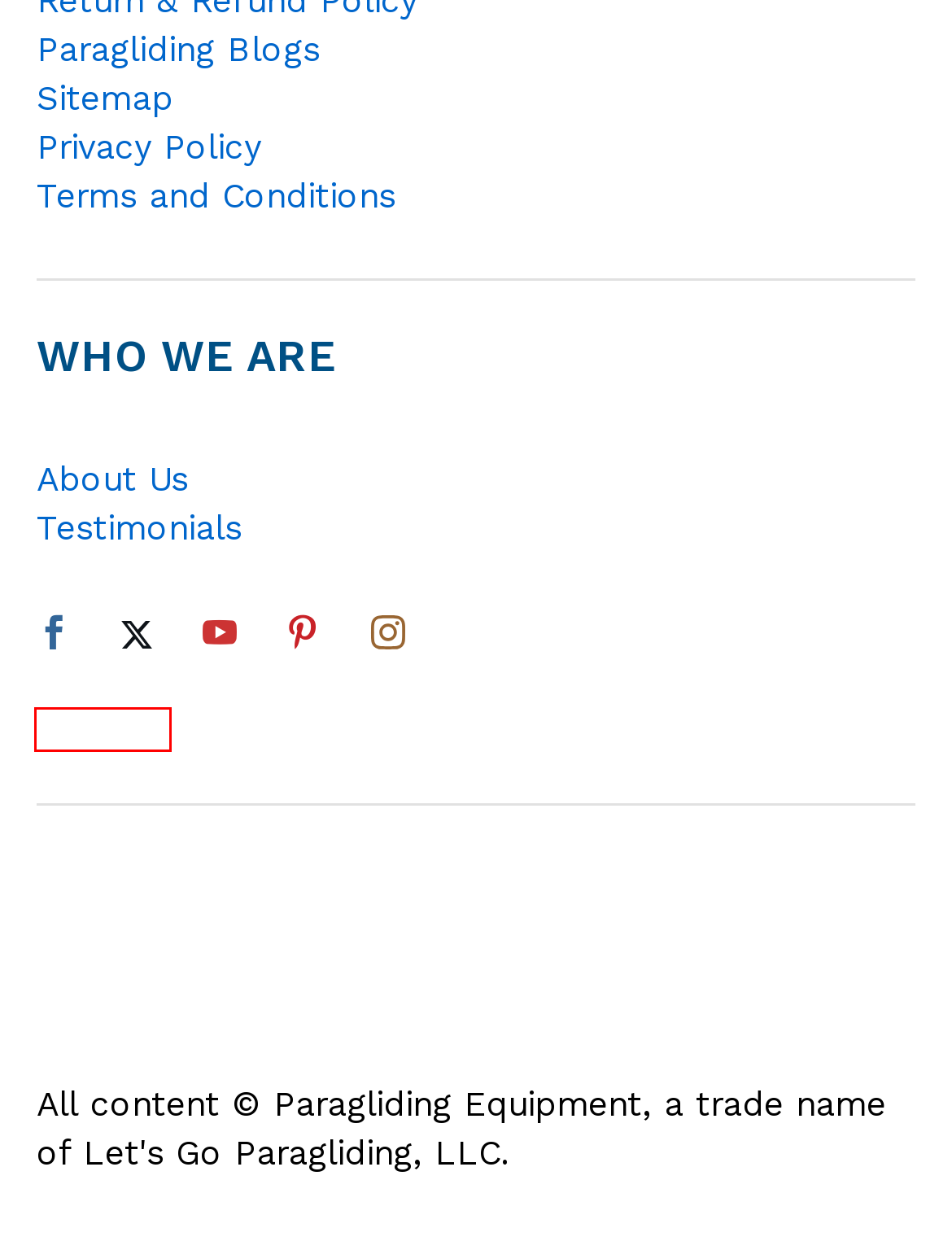Look at the screenshot of the webpage and find the element within the red bounding box. Choose the webpage description that best fits the new webpage that will appear after clicking the element. Here are the candidates:
A. Supair Archives - Paragliding Equipment
B. Ozone Archives - Paragliding Equipment
C. Skywalk Archives - Paragliding Equipment
D. BGD Archives - Paragliding Equipment
E. Advance Archives - Paragliding Equipment
F. Gin Archives - Paragliding Equipment
G. Swing Archives - Paragliding Equipment
H. Nova Paragliders | Performances And Precision | Paragliding Equipment

C